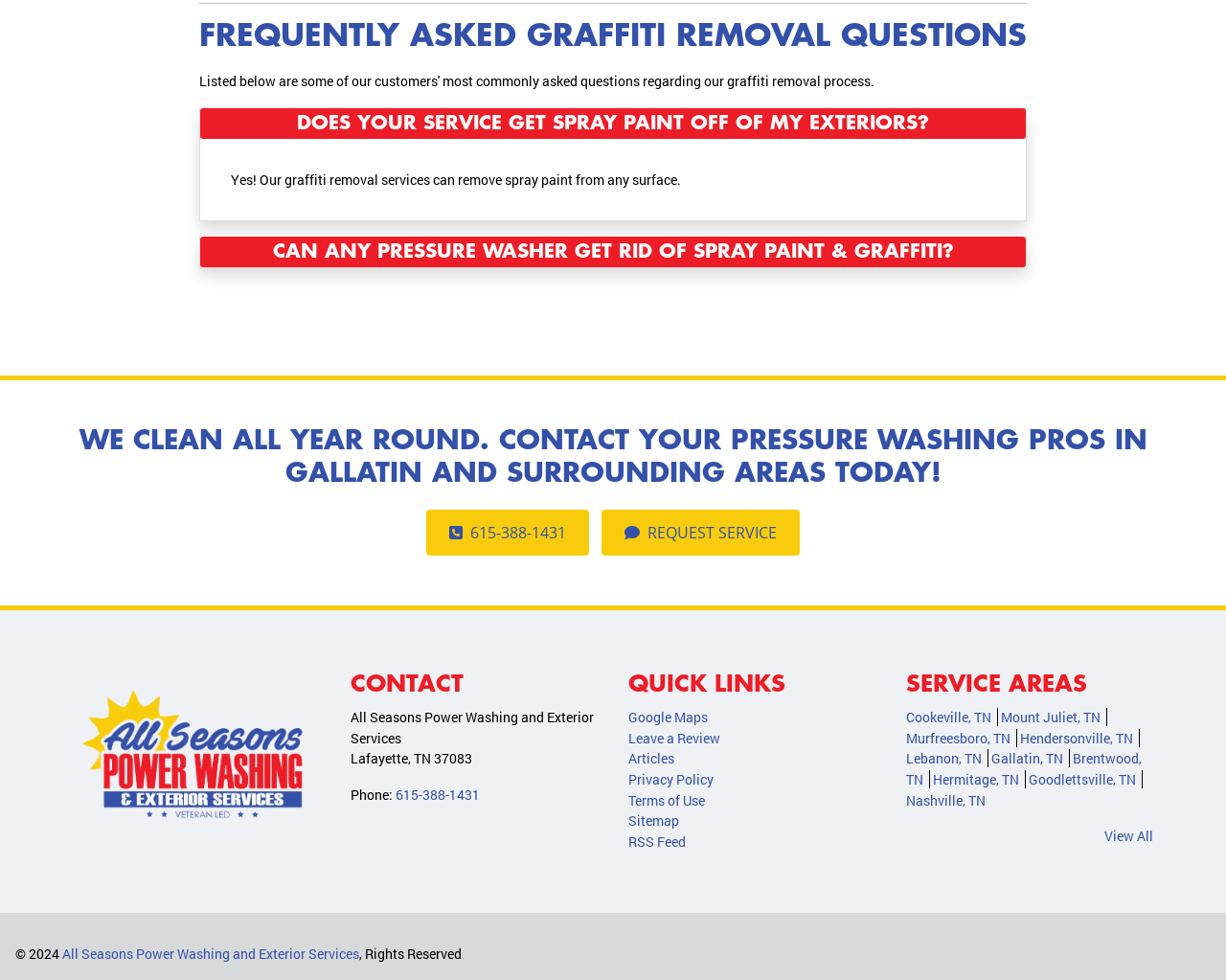What areas does the service cover?
Based on the image, give a one-word or short phrase answer.

Various cities in TN